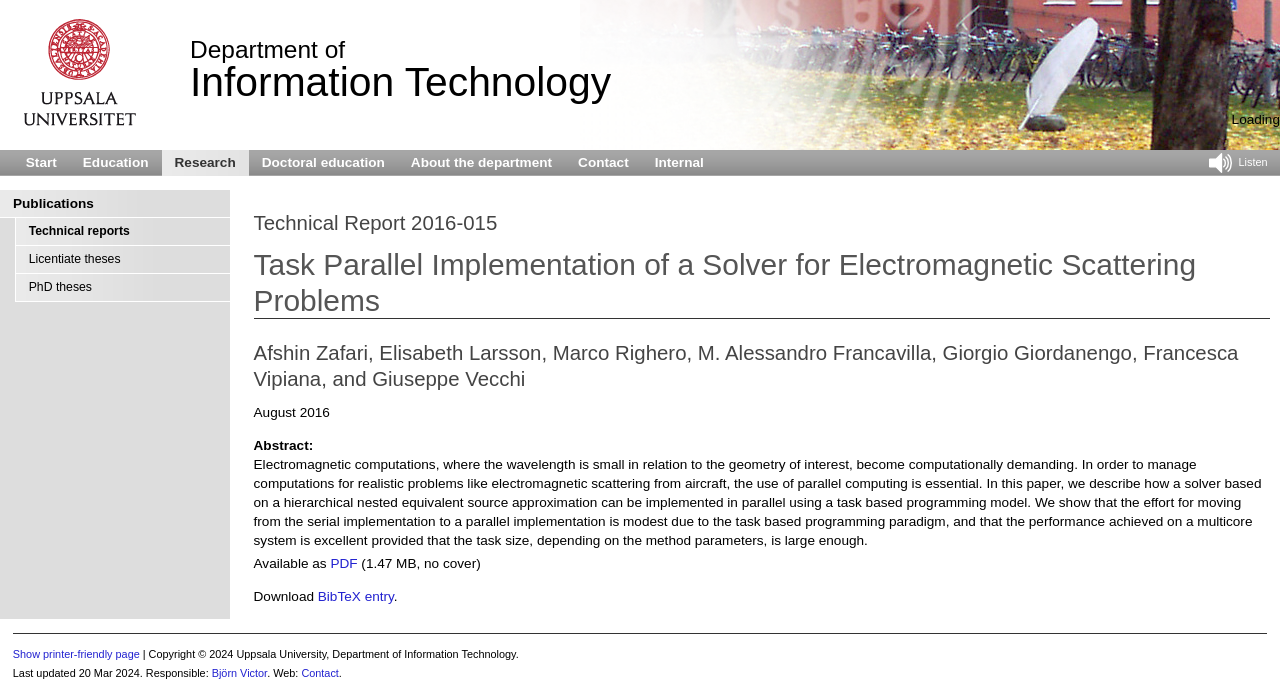Please specify the bounding box coordinates of the area that should be clicked to accomplish the following instruction: "Click on the 'Technical reports' link". The coordinates should consist of four float numbers between 0 and 1, i.e., [left, top, right, bottom].

[0.012, 0.32, 0.18, 0.36]